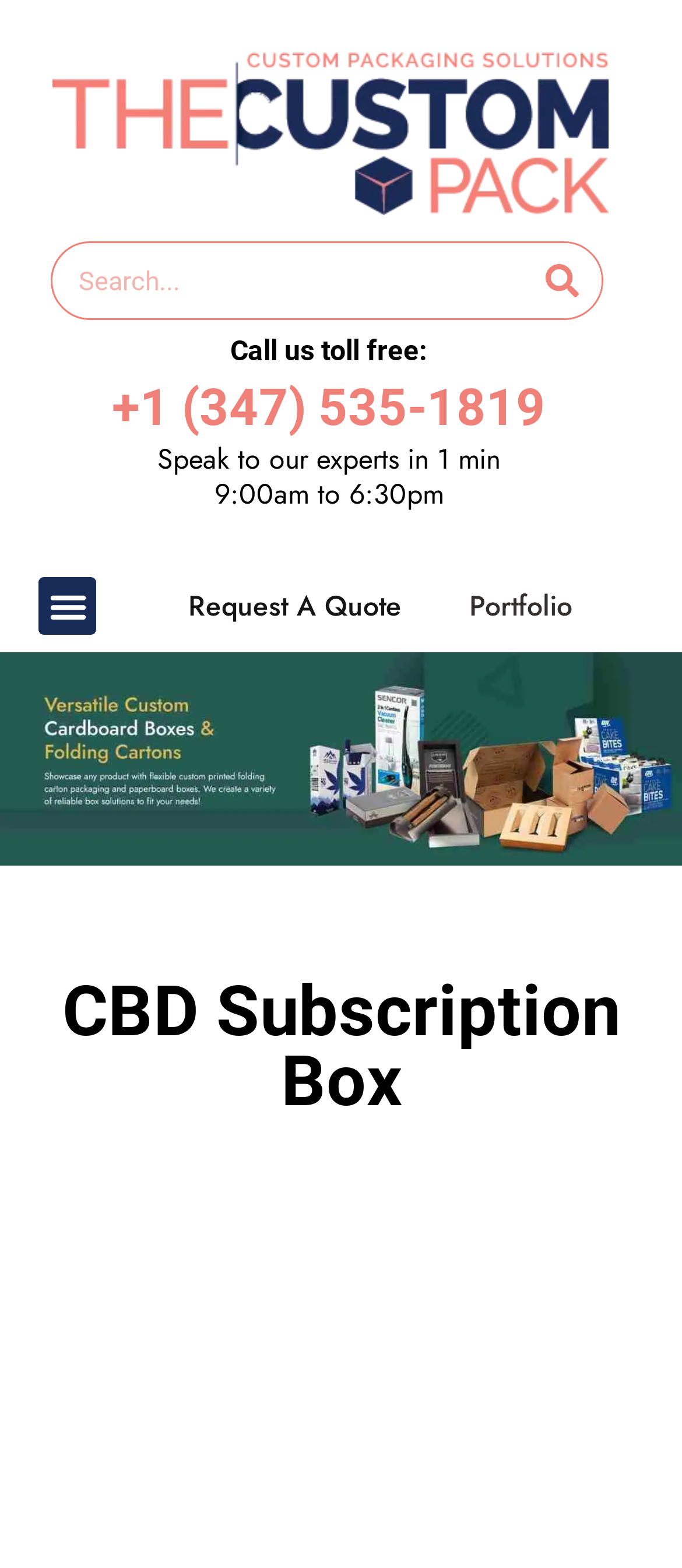Pinpoint the bounding box coordinates of the element that must be clicked to accomplish the following instruction: "Request a quote". The coordinates should be in the format of four float numbers between 0 and 1, i.e., [left, top, right, bottom].

[0.276, 0.373, 0.588, 0.399]